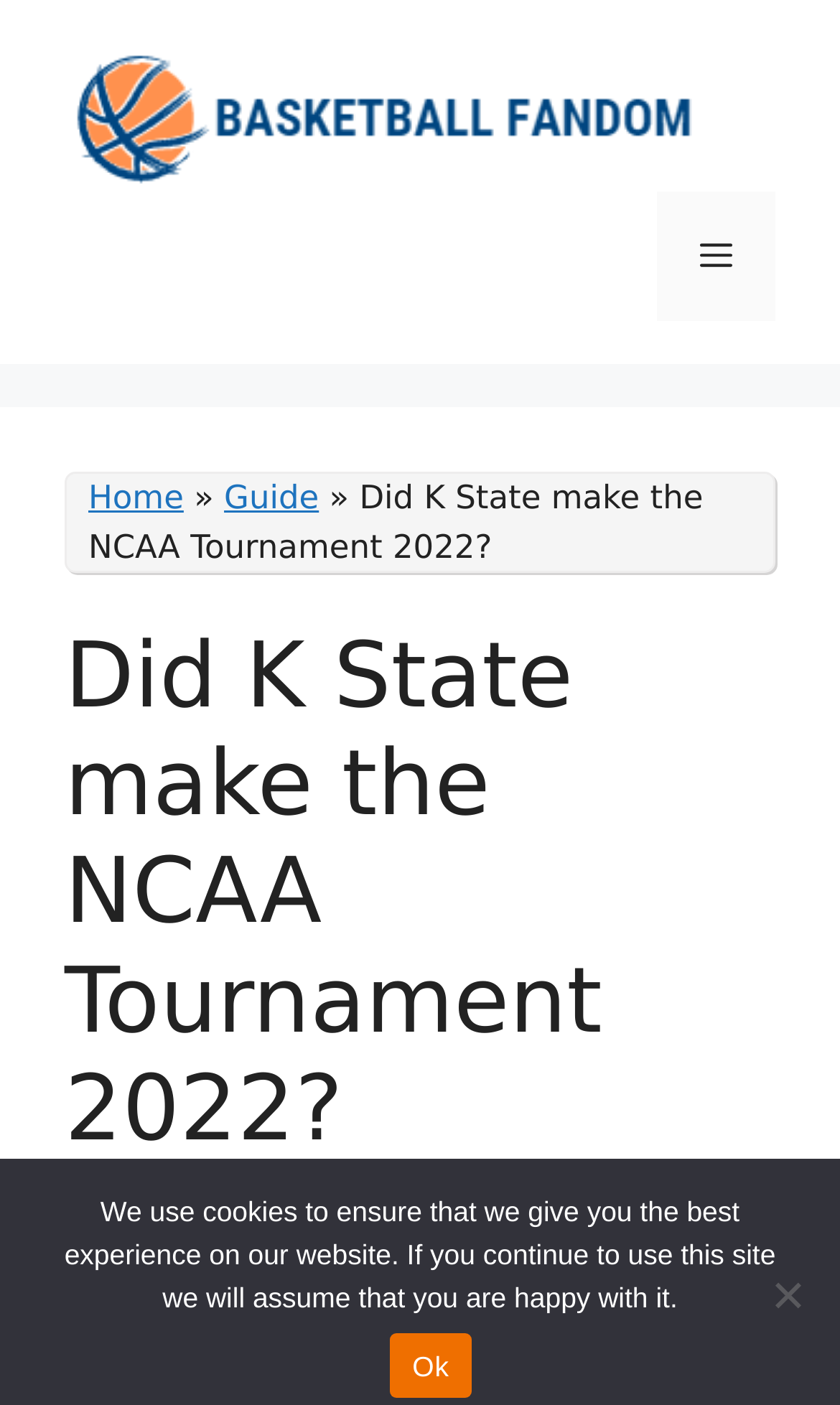What is the name of the website?
Provide a short answer using one word or a brief phrase based on the image.

Basketball Fandom